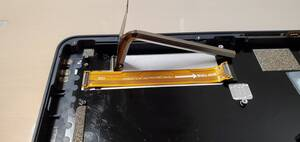Why is safety precautions advised?
Based on the image, give a one-word or short phrase answer.

To avoid damage